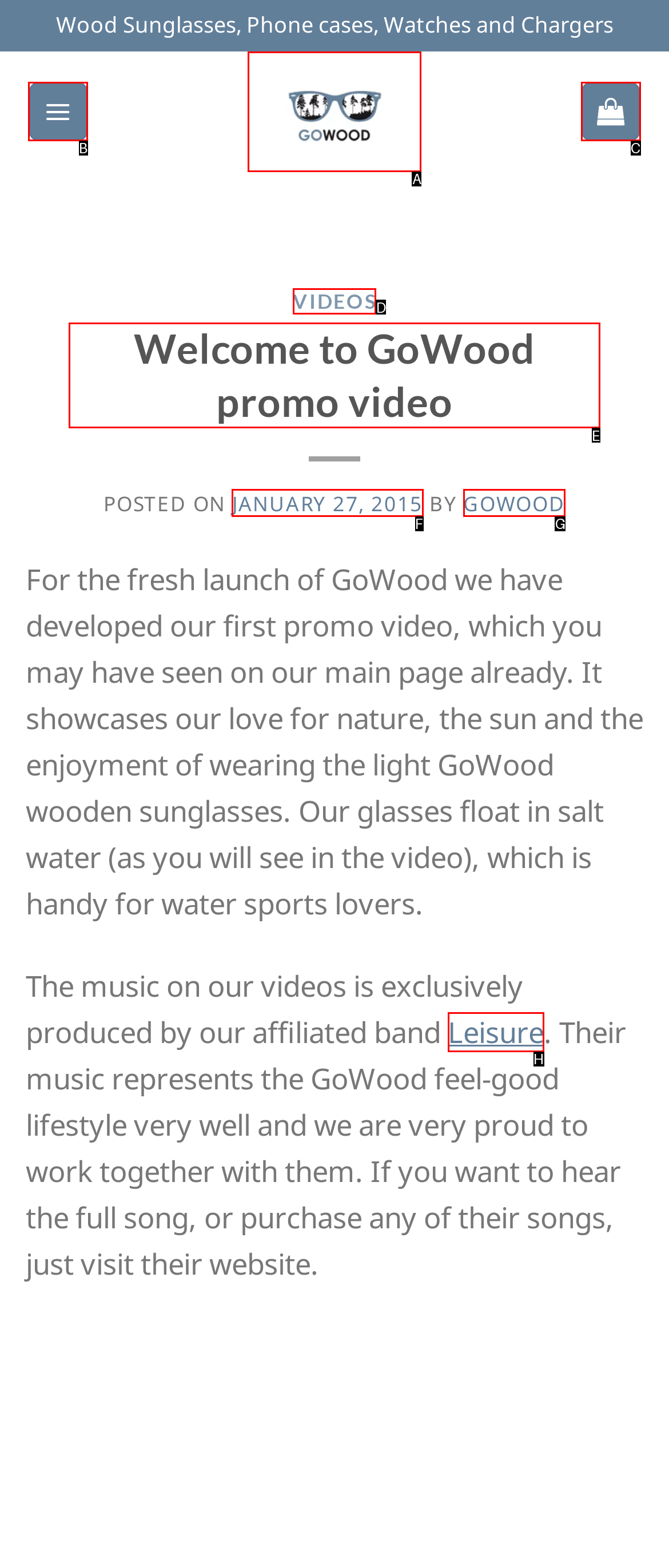From the available options, which lettered element should I click to complete this task: Read the blog post about the promo video?

E